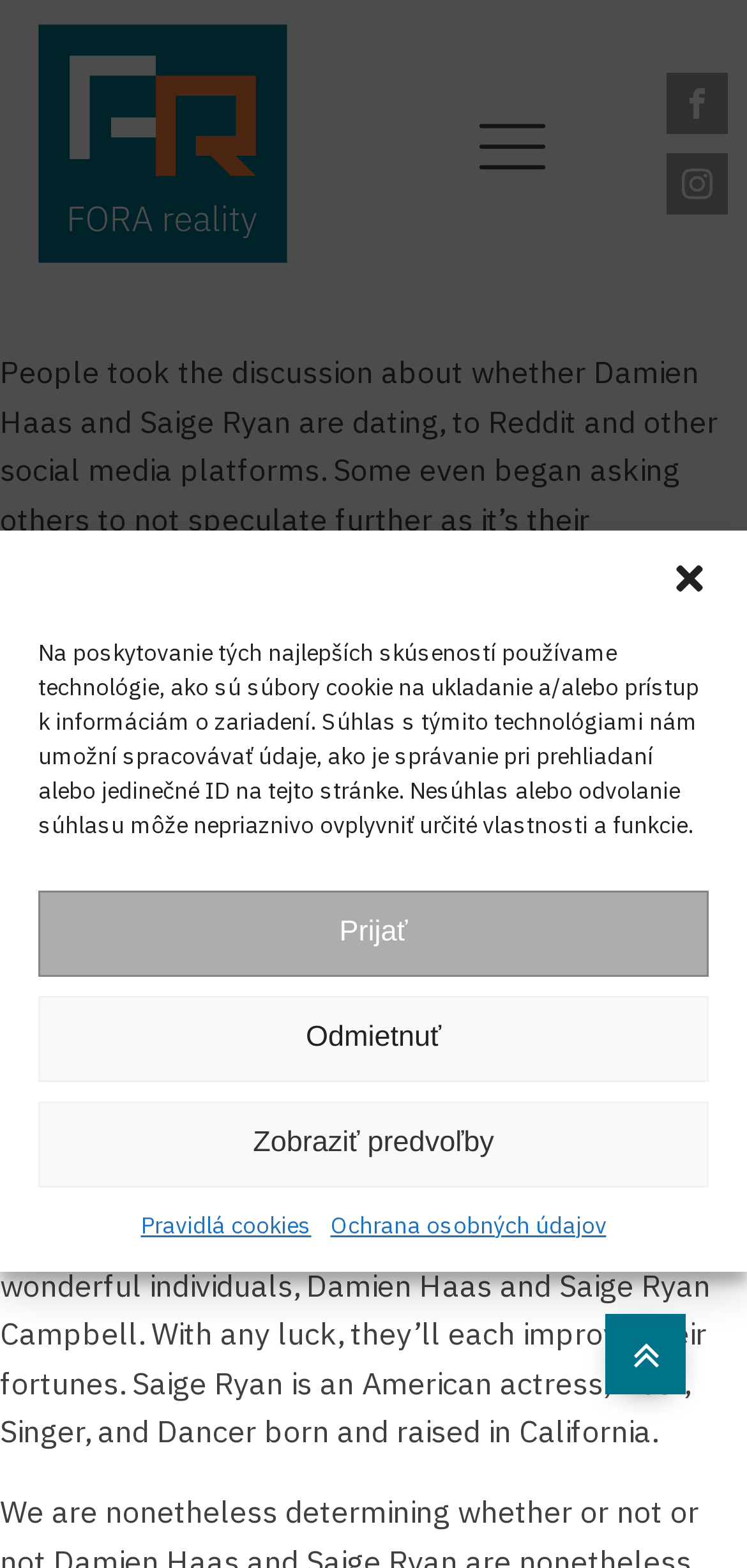Determine the bounding box coordinates for the area that should be clicked to carry out the following instruction: "Visit our Facebook page".

[0.892, 0.046, 0.974, 0.086]